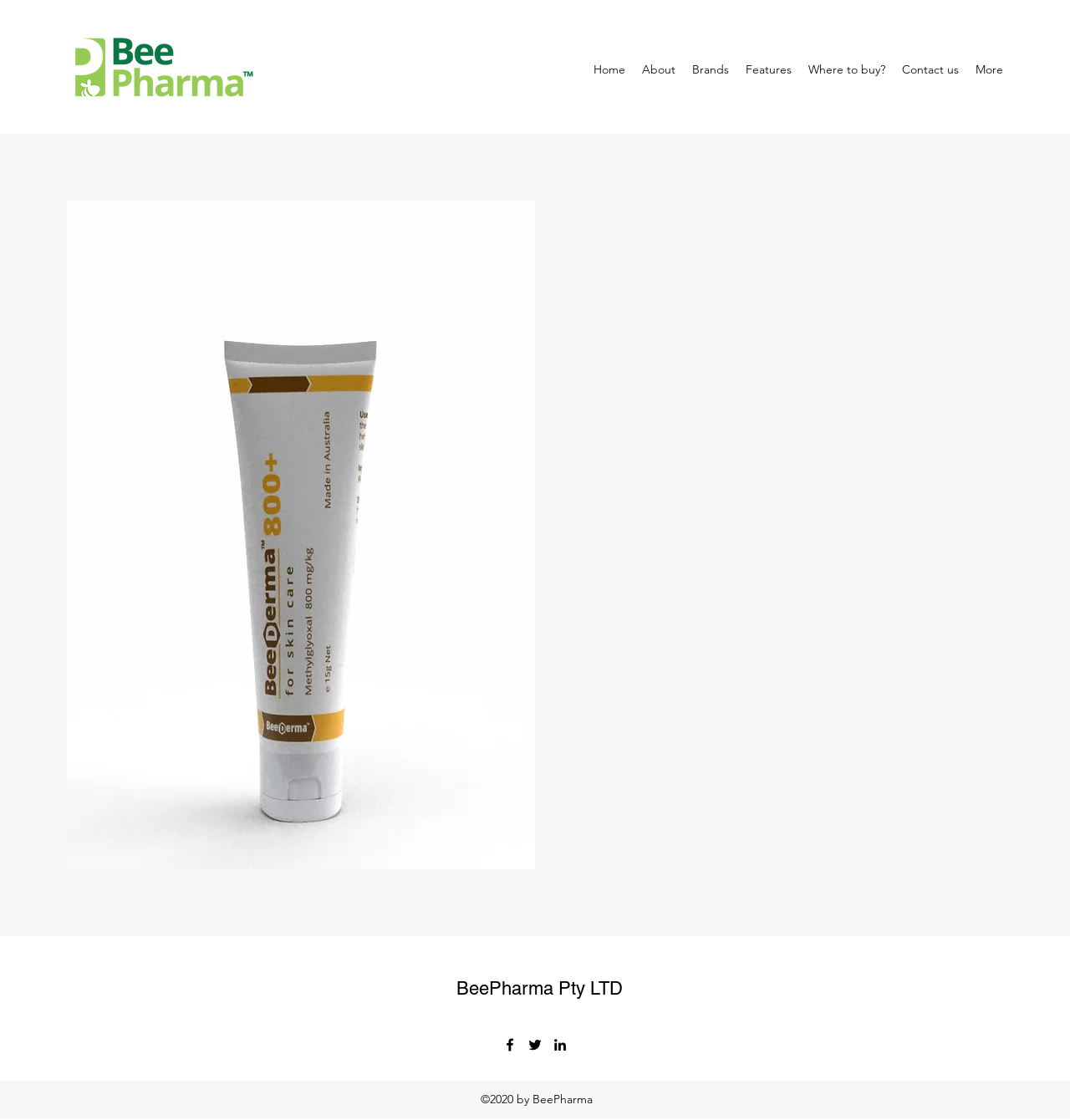Please reply with a single word or brief phrase to the question: 
How much Methylglyoxal (MGO) is in BeeDermaTM800+?

More than 800 mg/kg